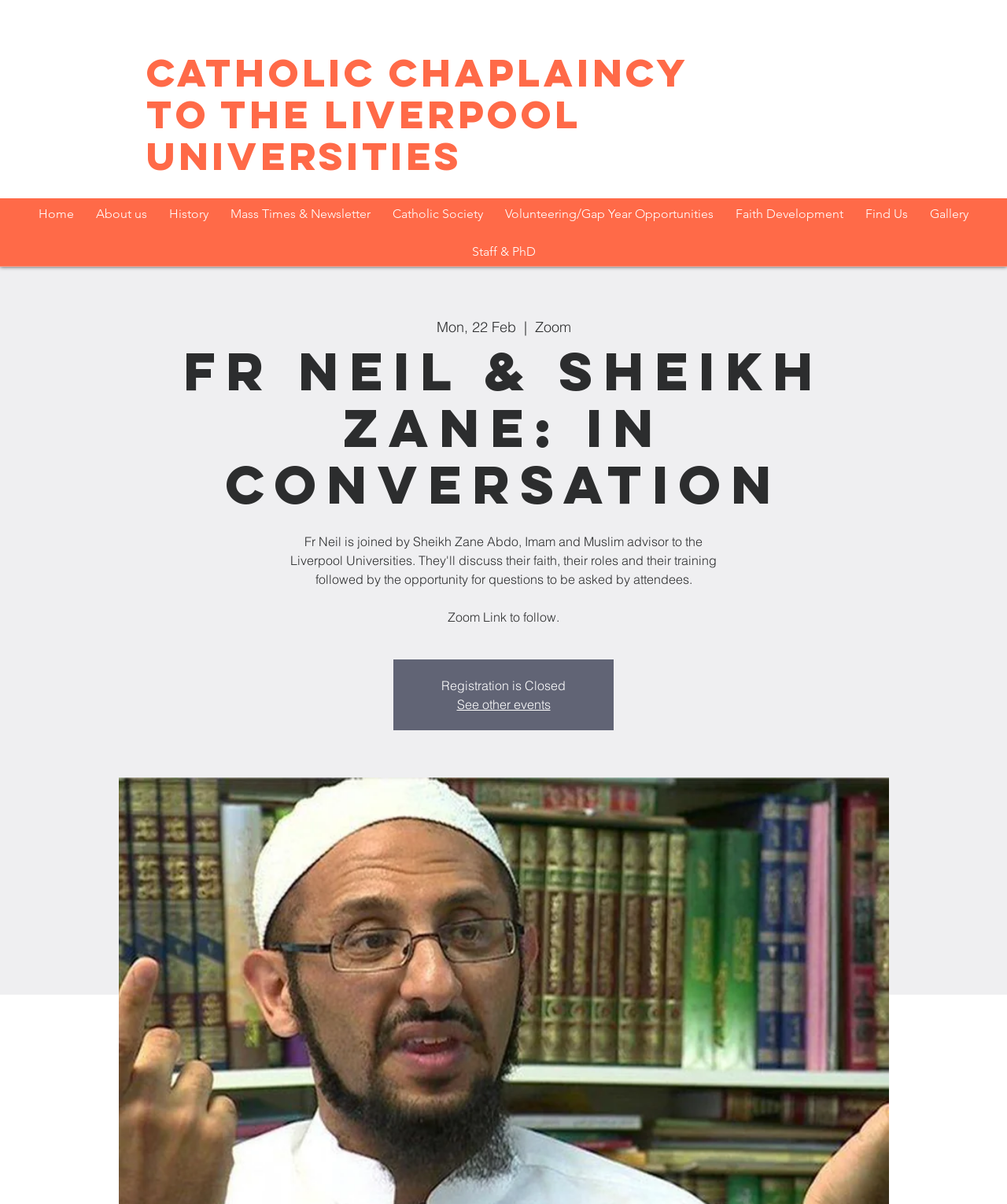What is the event status of 'Fr Neil & Sheikh Zane: In Conversation'?
Give a single word or phrase answer based on the content of the image.

Registration is Closed